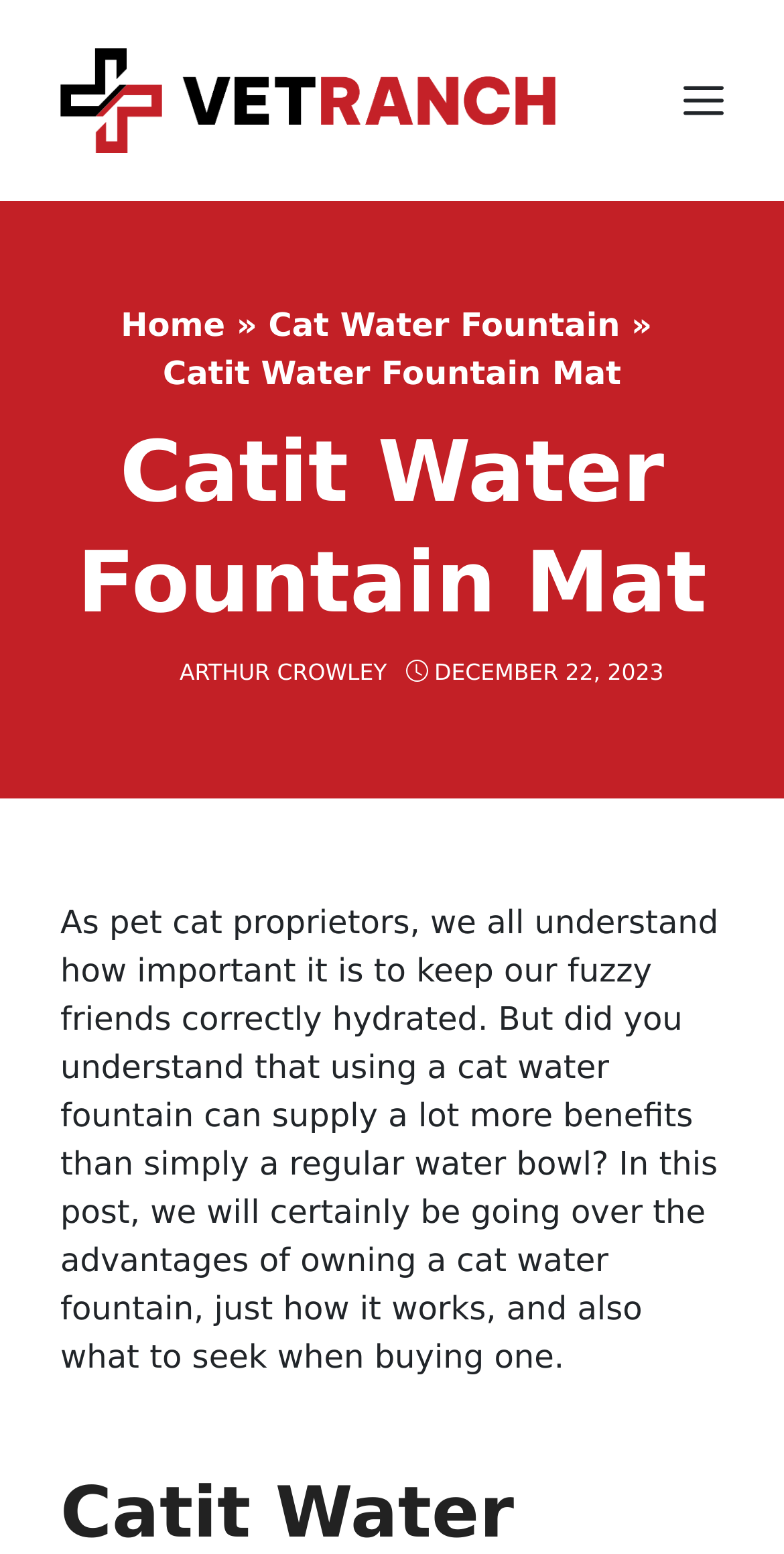Who is the author of the current article?
Please respond to the question with a detailed and thorough explanation.

The author of the current article can be found by looking at the link element with the text 'ARTHUR CROWLEY', which is located within the content banner element.